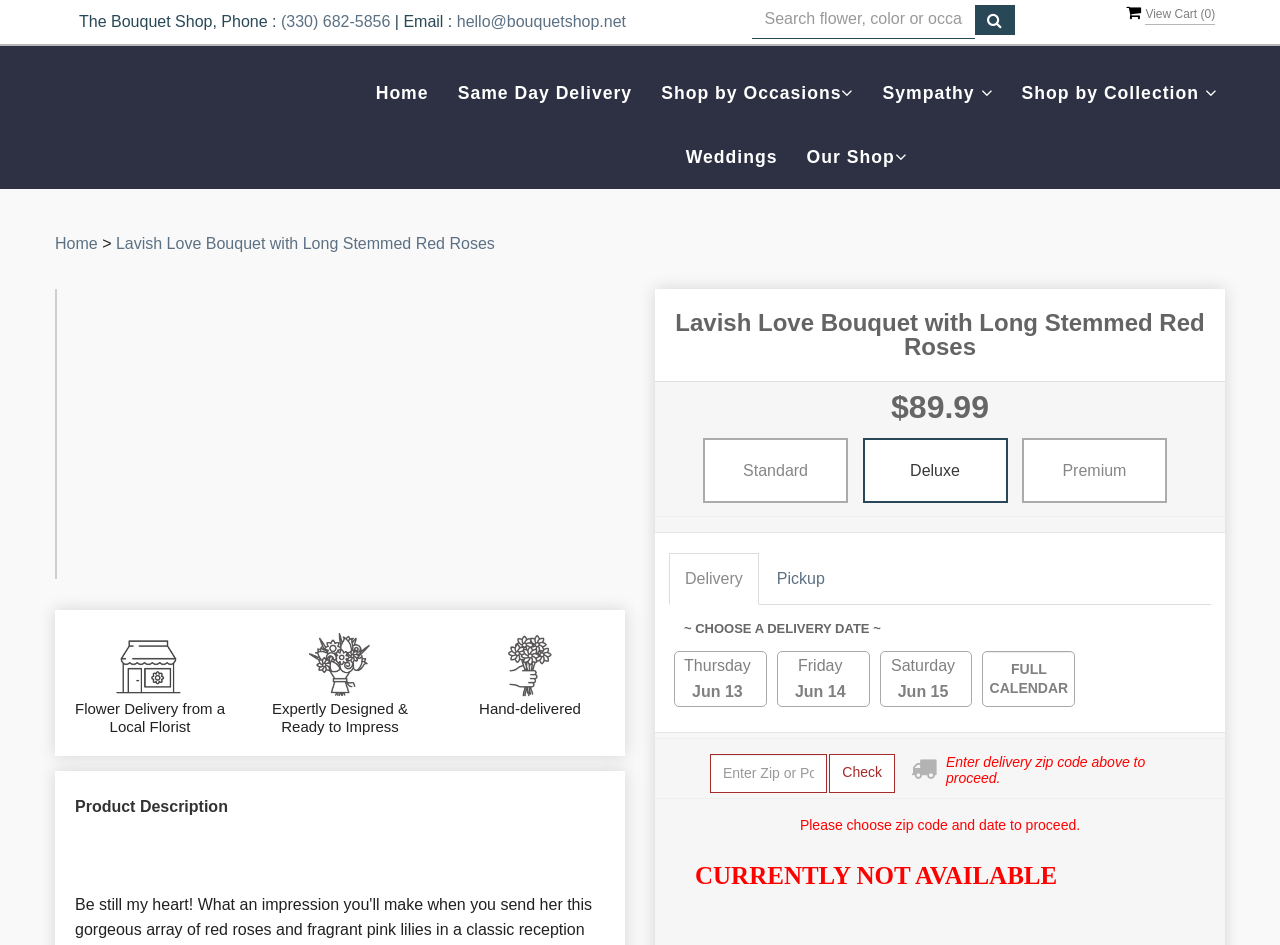Please determine the main heading text of this webpage.

Lavish Love Bouquet with Long Stemmed Red Roses